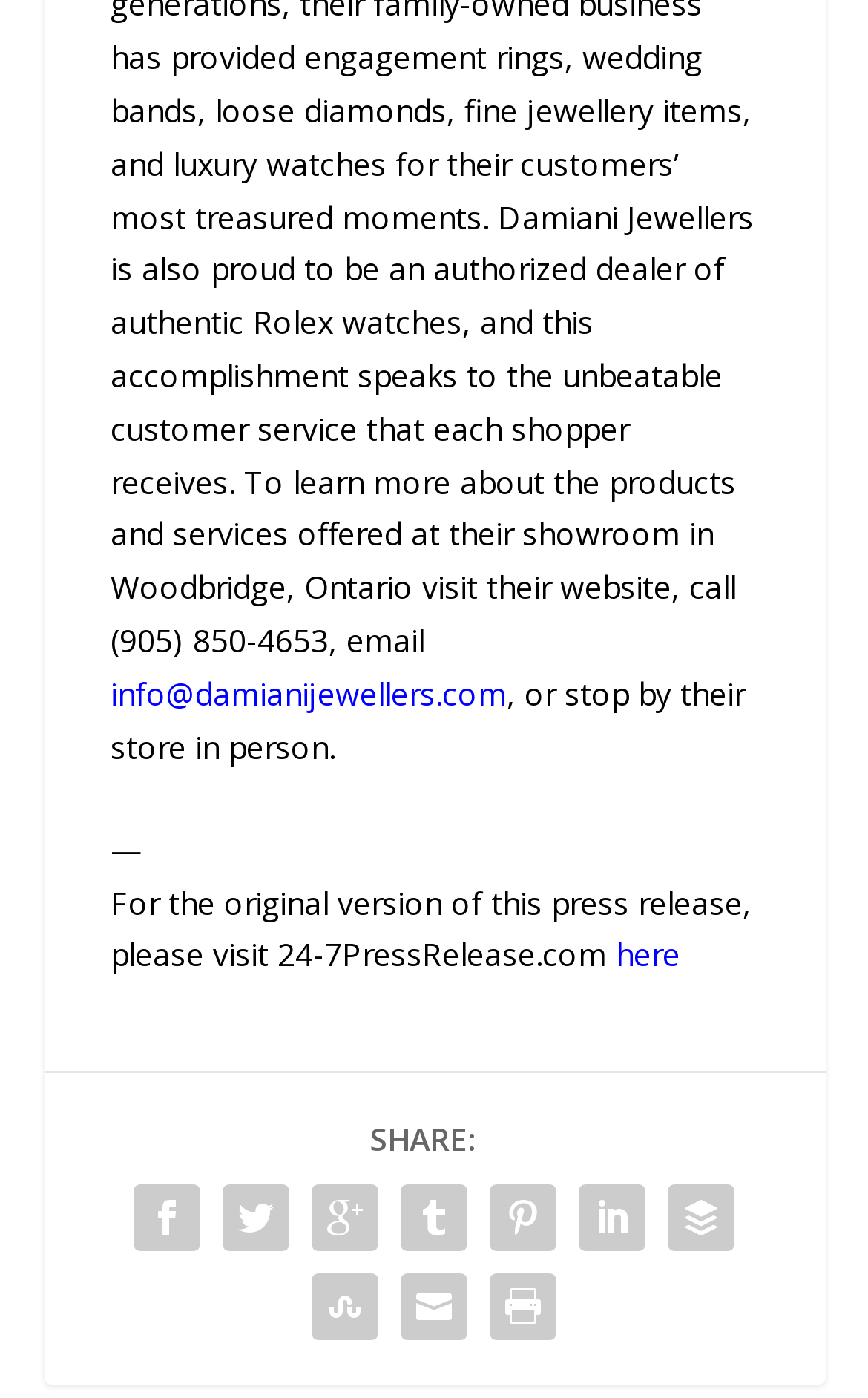Using the webpage screenshot, locate the HTML element that fits the following description and provide its bounding box: "info@damianijewellers.com".

[0.127, 0.481, 0.583, 0.511]